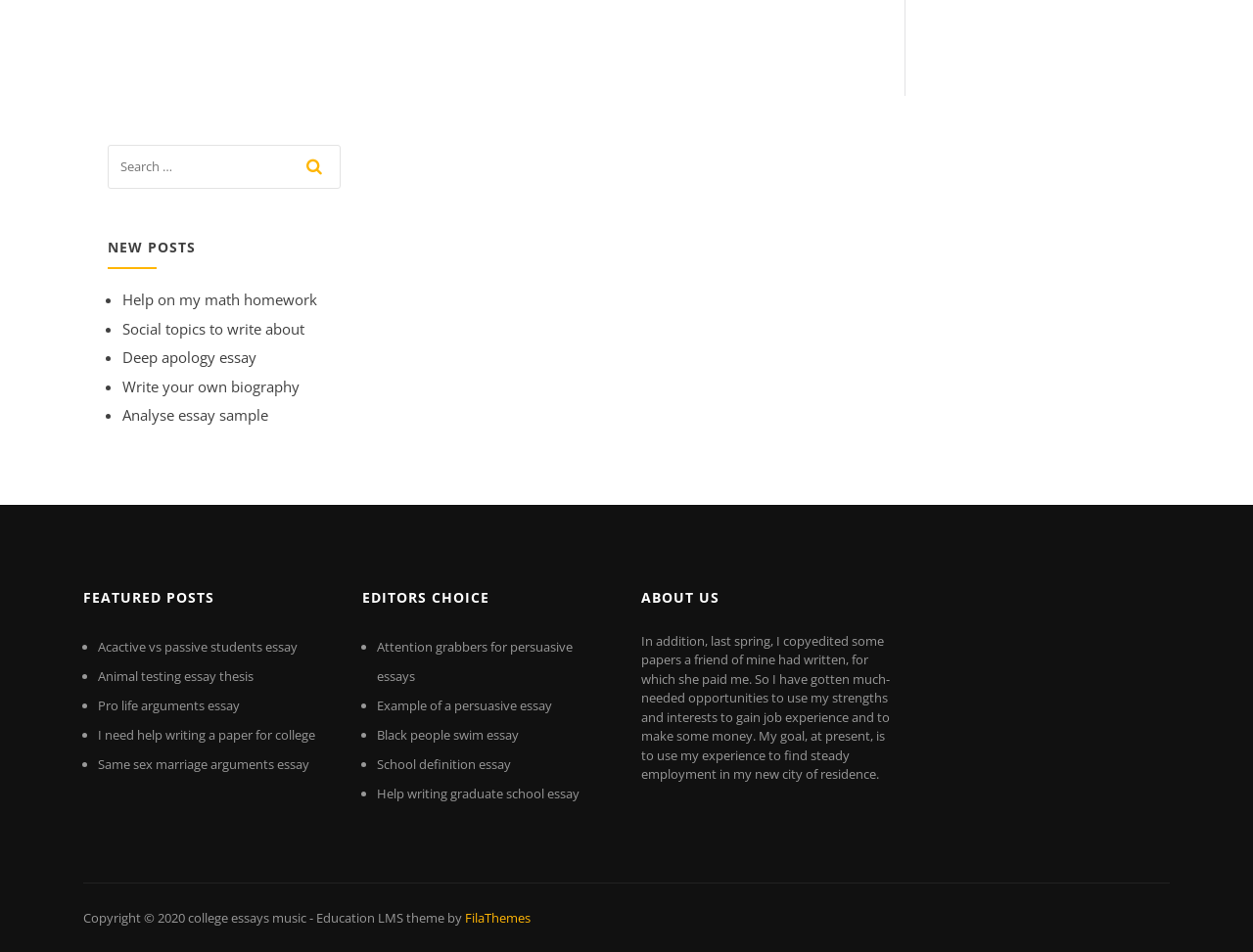What year is the copyright of this website? Using the information from the screenshot, answer with a single word or phrase.

2020